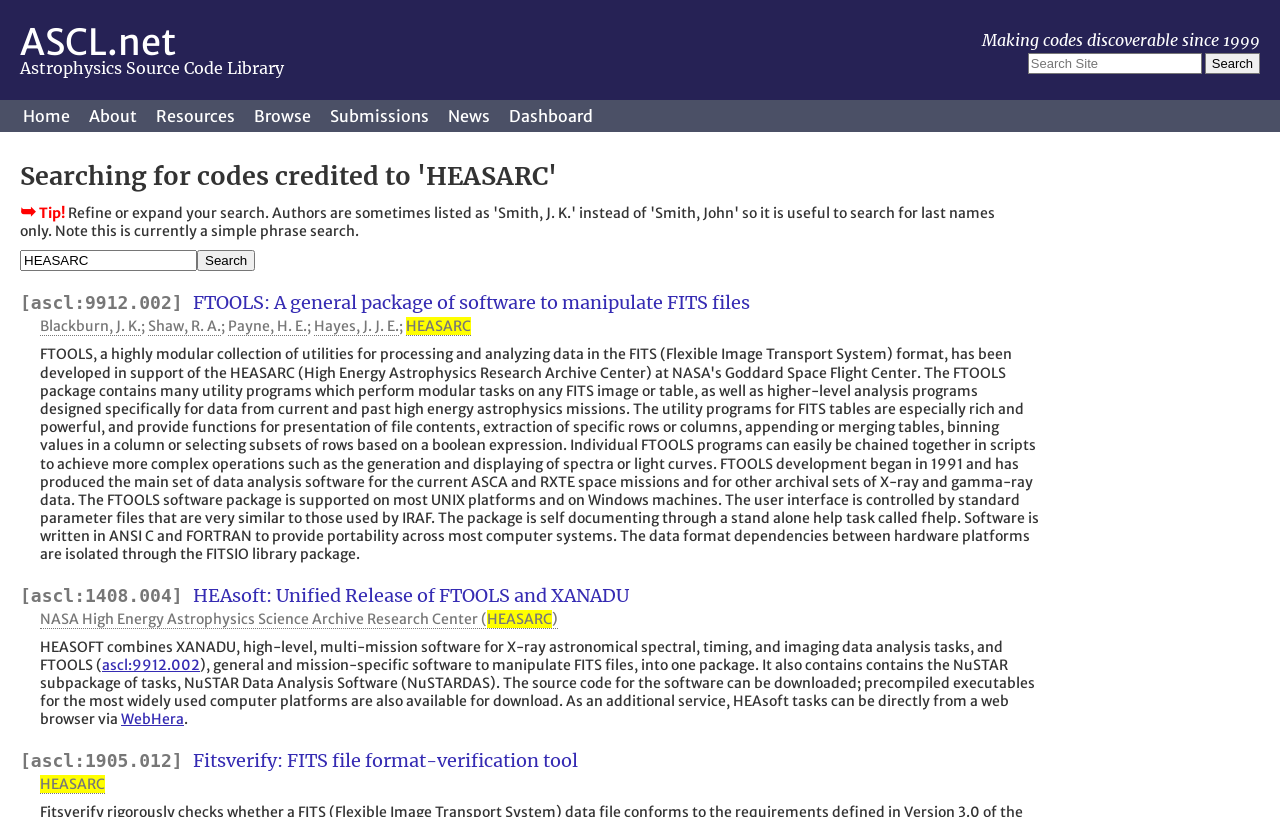Using the description: "name="mysubmit" value="Search"", determine the UI element's bounding box coordinates. Ensure the coordinates are in the format of four float numbers between 0 and 1, i.e., [left, top, right, bottom].

[0.941, 0.065, 0.984, 0.091]